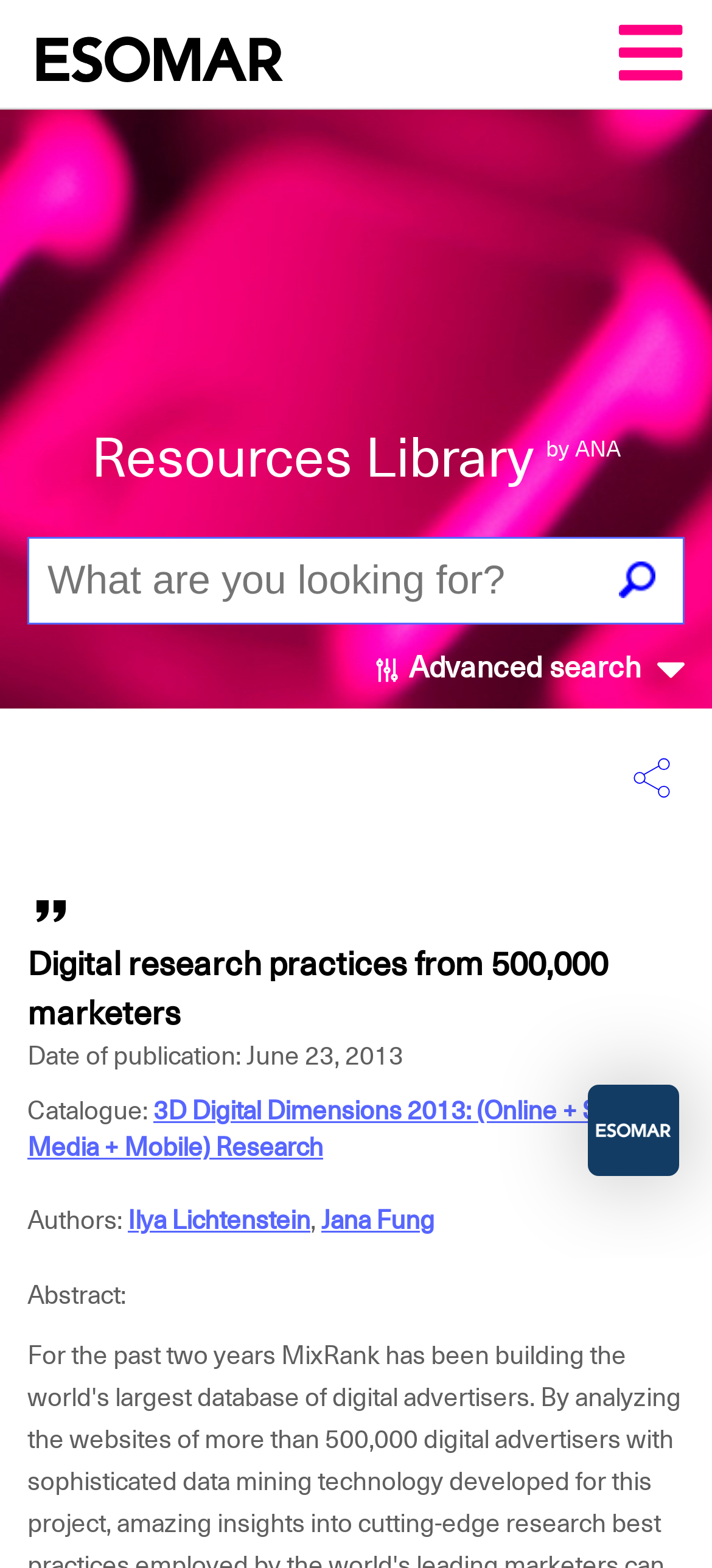Determine the bounding box coordinates of the section I need to click to execute the following instruction: "Search for a resource". Provide the coordinates as four float numbers between 0 and 1, i.e., [left, top, right, bottom].

[0.038, 0.342, 0.962, 0.398]